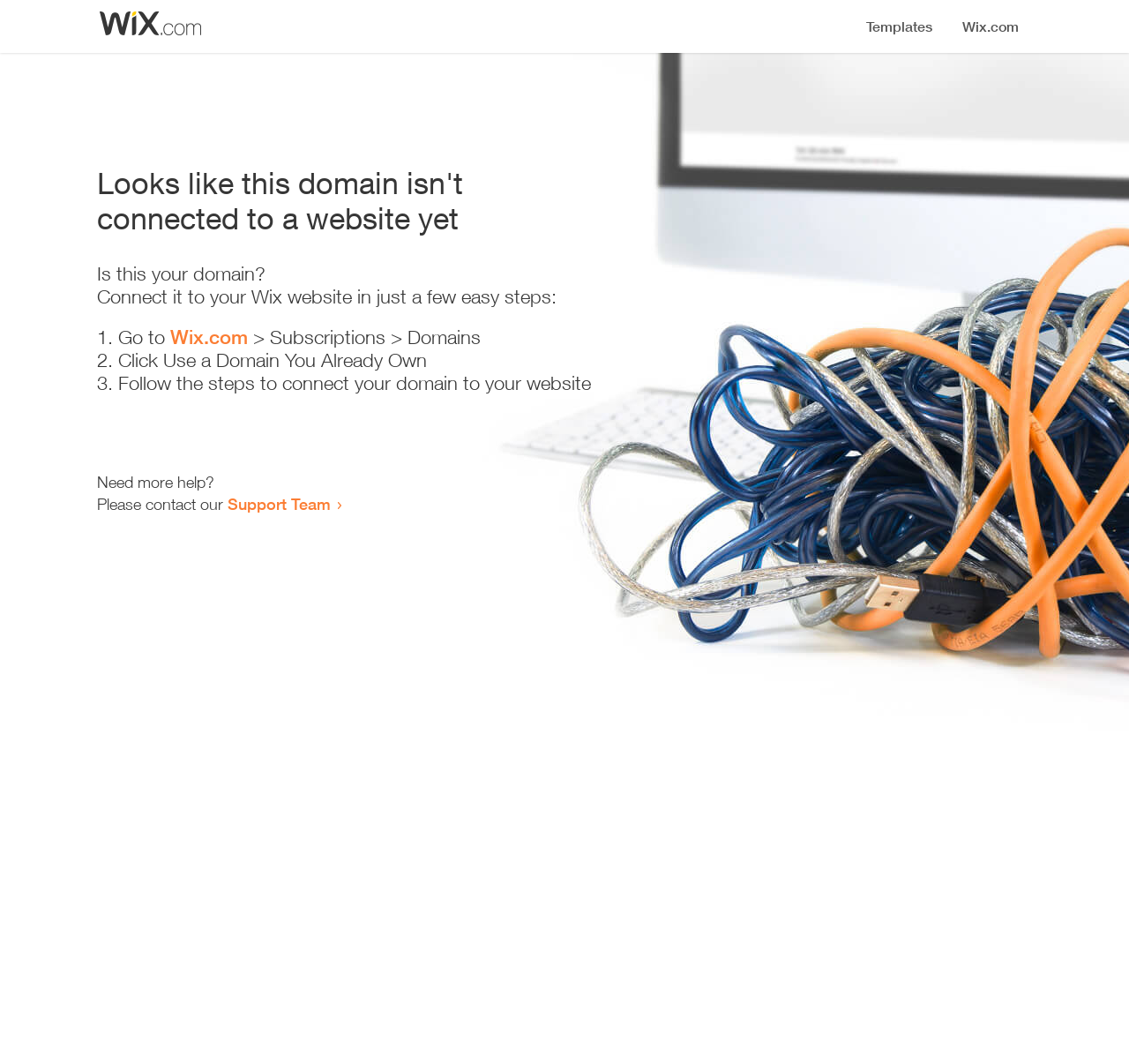How many steps are required to connect the domain?
Based on the image, provide your answer in one word or phrase.

3